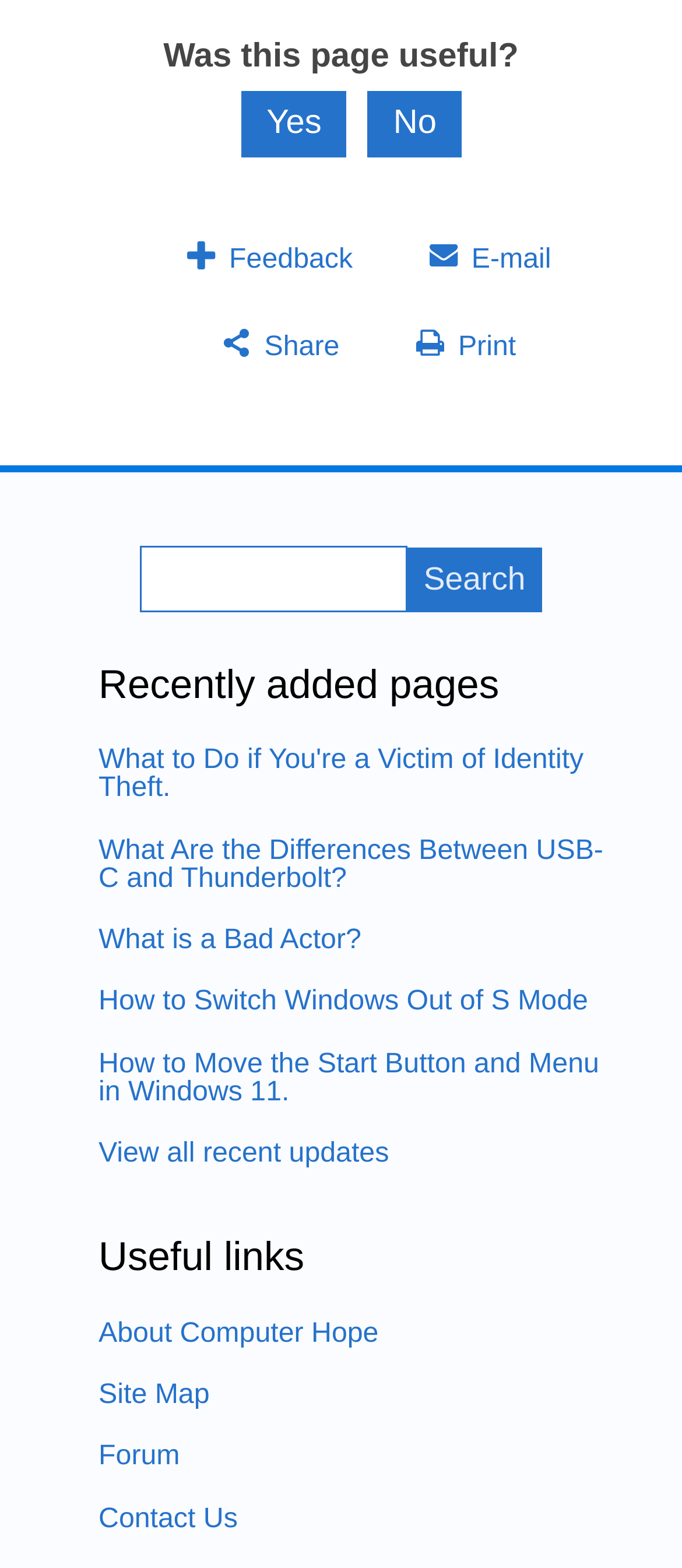What is the function of the 'Yes' and 'No' buttons?
Answer the question based on the image using a single word or a brief phrase.

To rate the webpage